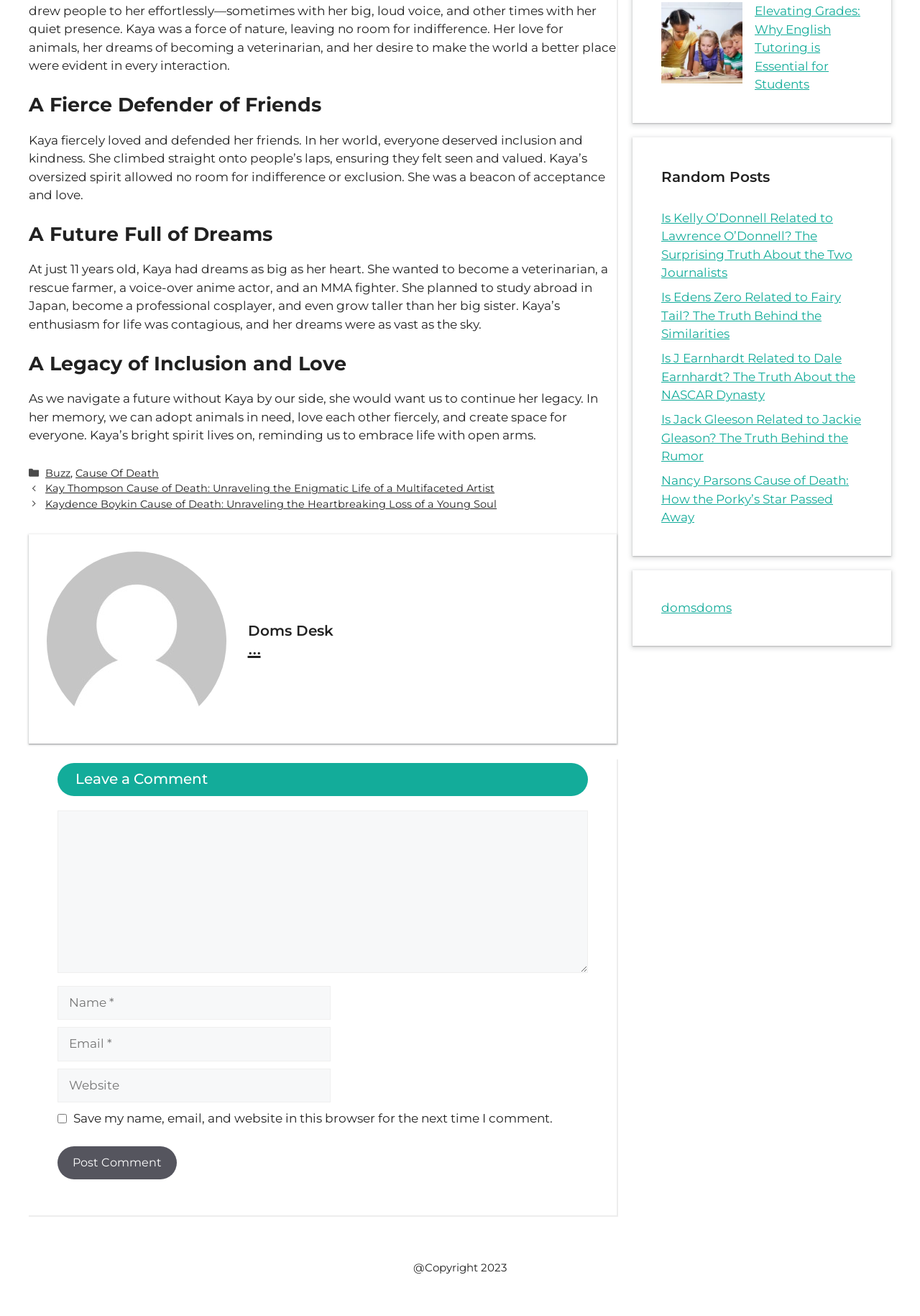Bounding box coordinates are specified in the format (top-left x, top-left y, bottom-right x, bottom-right y). All values are floating point numbers bounded between 0 and 1. Please provide the bounding box coordinate of the region this sentence describes: parent_node: Comment name="comment"

[0.062, 0.616, 0.639, 0.739]